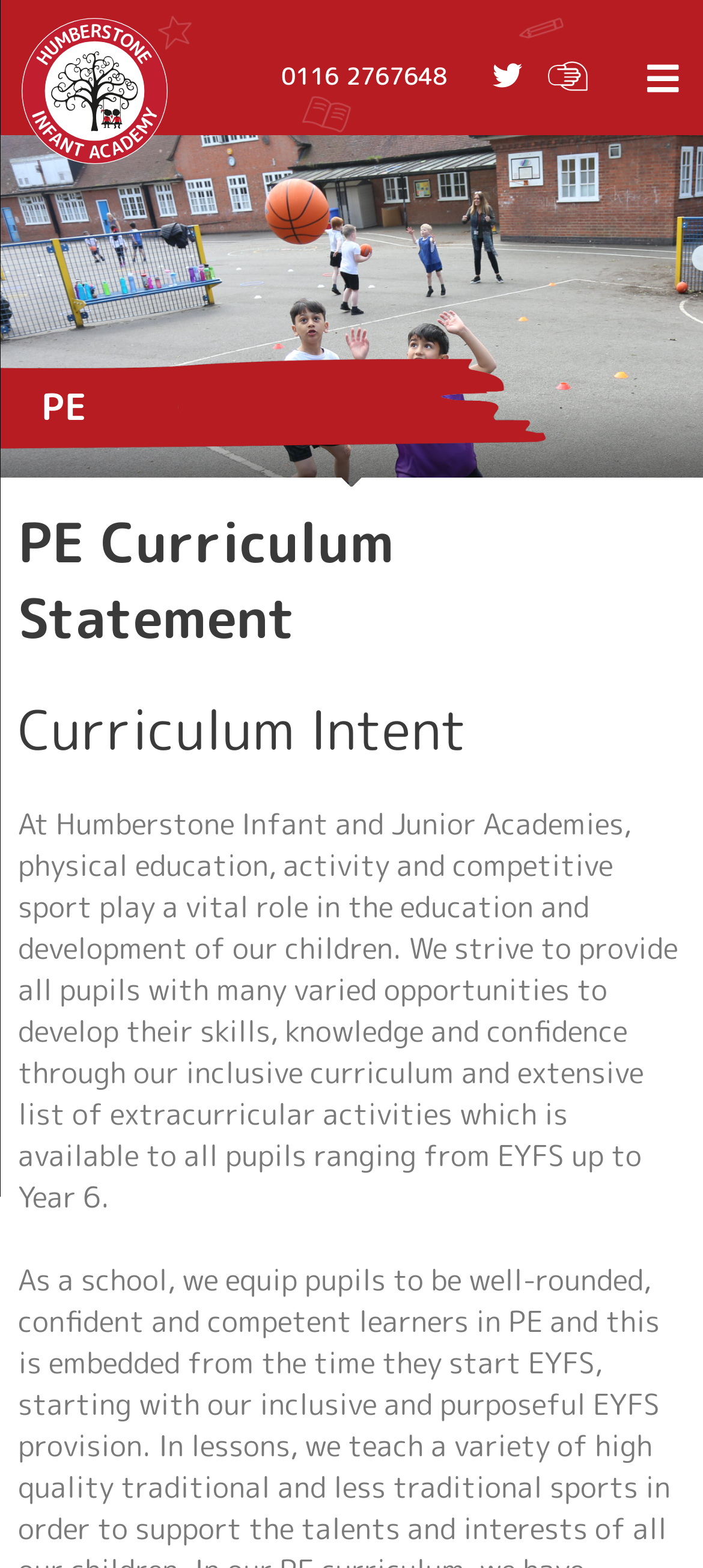Please locate and retrieve the main header text of the webpage.

PE Curriculum Statement